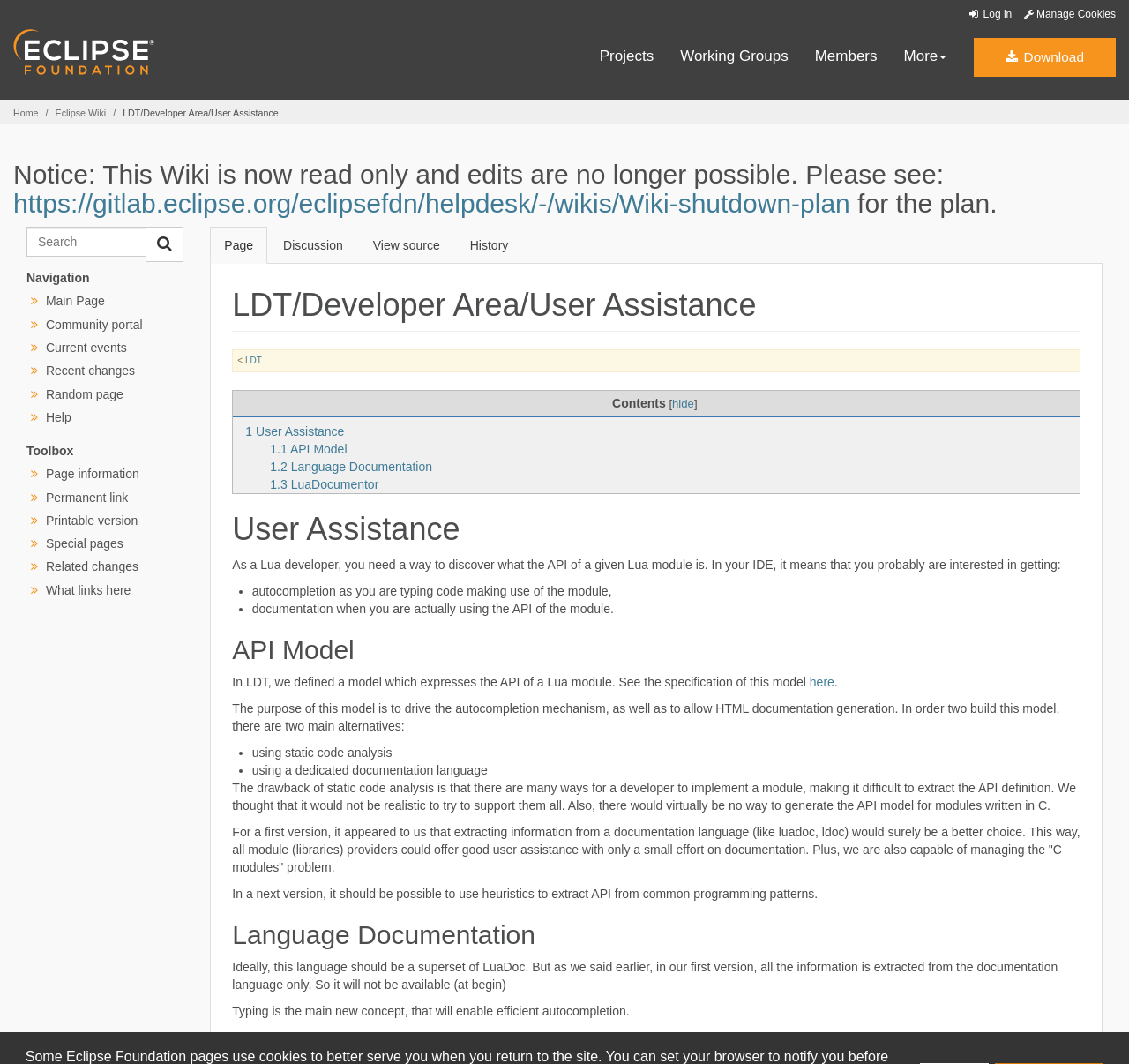Can you look at the image and give a comprehensive answer to the question:
What are the two main alternatives to build the API model?

According to the webpage, there are two main alternatives to build the API model: using static code analysis and using a dedicated documentation language. This is mentioned in the section 'API Model' where it discusses the drawbacks of static code analysis and the benefits of using a documentation language.